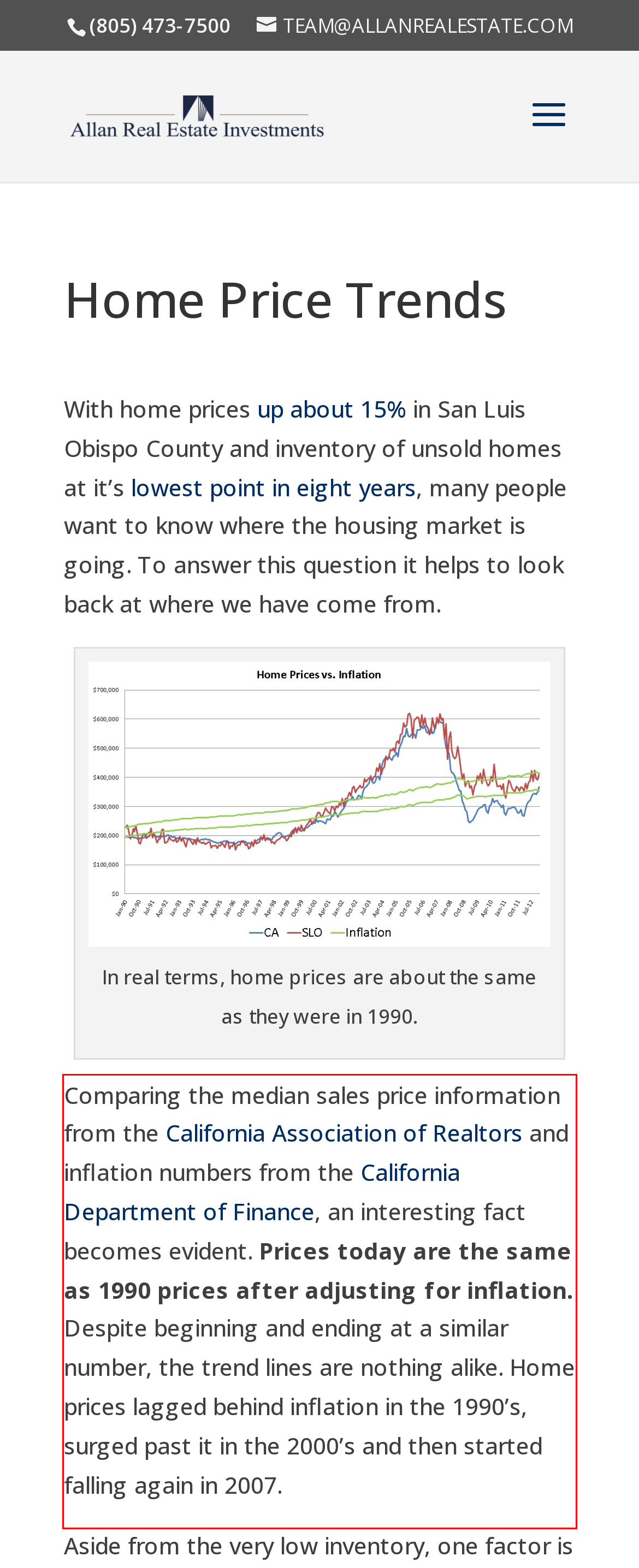With the given screenshot of a webpage, locate the red rectangle bounding box and extract the text content using OCR.

Comparing the median sales price information from the California Association of Realtors and inflation numbers from the California Department of Finance, an interesting fact becomes evident. Prices today are the same as 1990 prices after adjusting for inflation. Despite beginning and ending at a similar number, the trend lines are nothing alike. Home prices lagged behind inflation in the 1990’s, surged past it in the 2000’s and then started falling again in 2007.